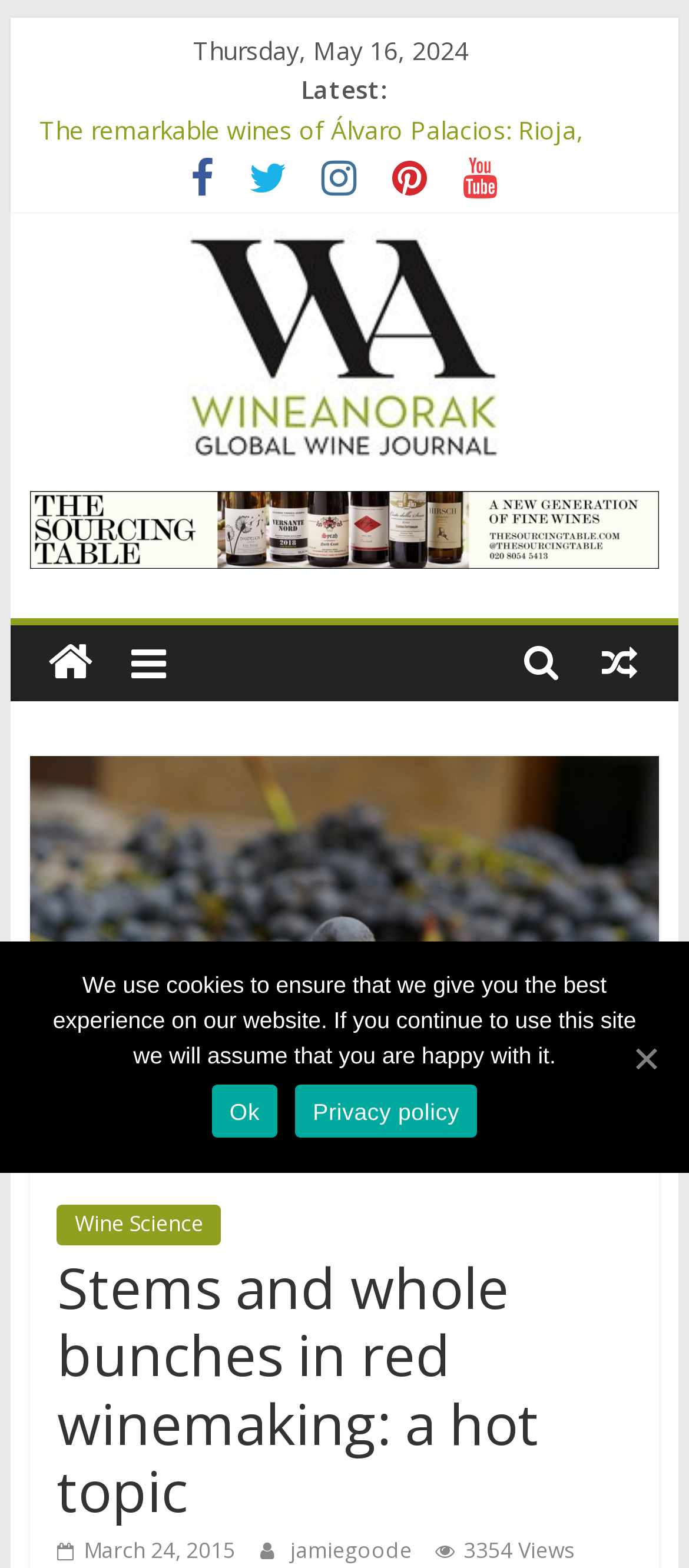Specify the bounding box coordinates for the region that must be clicked to perform the given instruction: "View the latest news".

[0.437, 0.047, 0.563, 0.068]